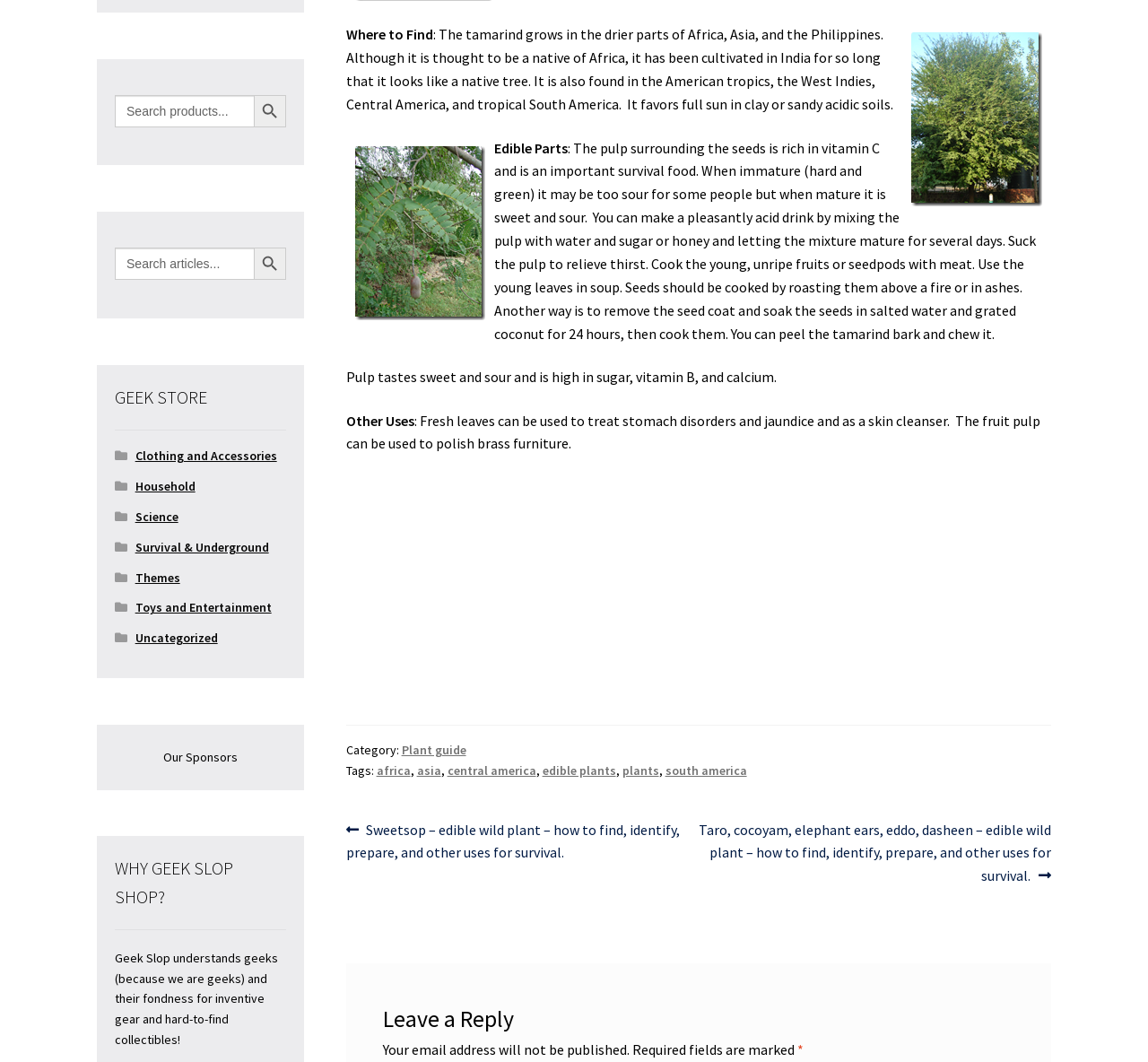What is the use of tamarind pulp?
Please give a detailed and elaborate explanation in response to the question.

According to the webpage, the pulp surrounding the seeds is rich in vitamin C and is an important survival food. It can be used to make a pleasantly acid drink by mixing the pulp with water and sugar or honey and letting the mixture mature for several days.